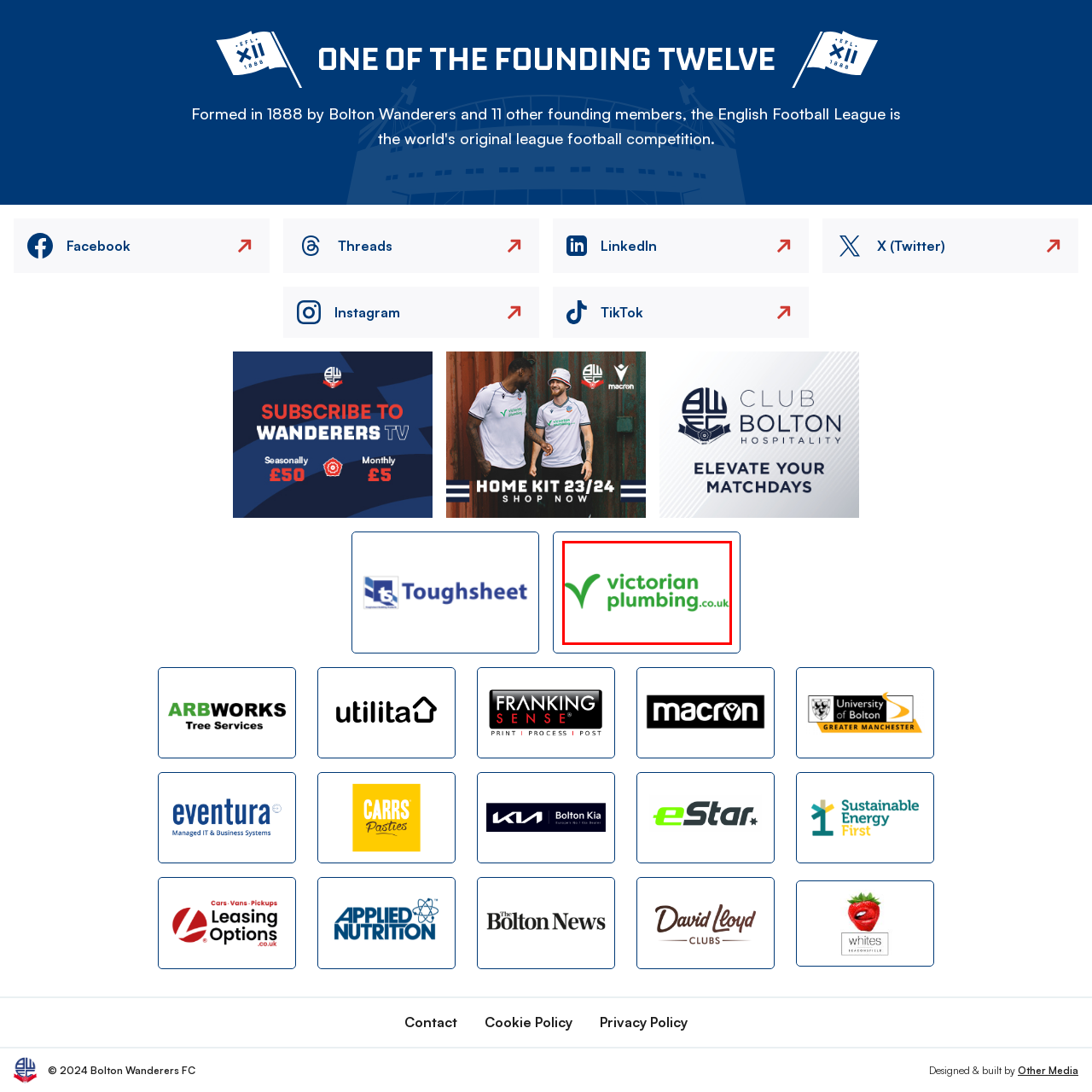What type of products does the company specialize in?
Analyze the image enclosed by the red bounding box and reply with a one-word or phrase answer.

Bathroom supplies